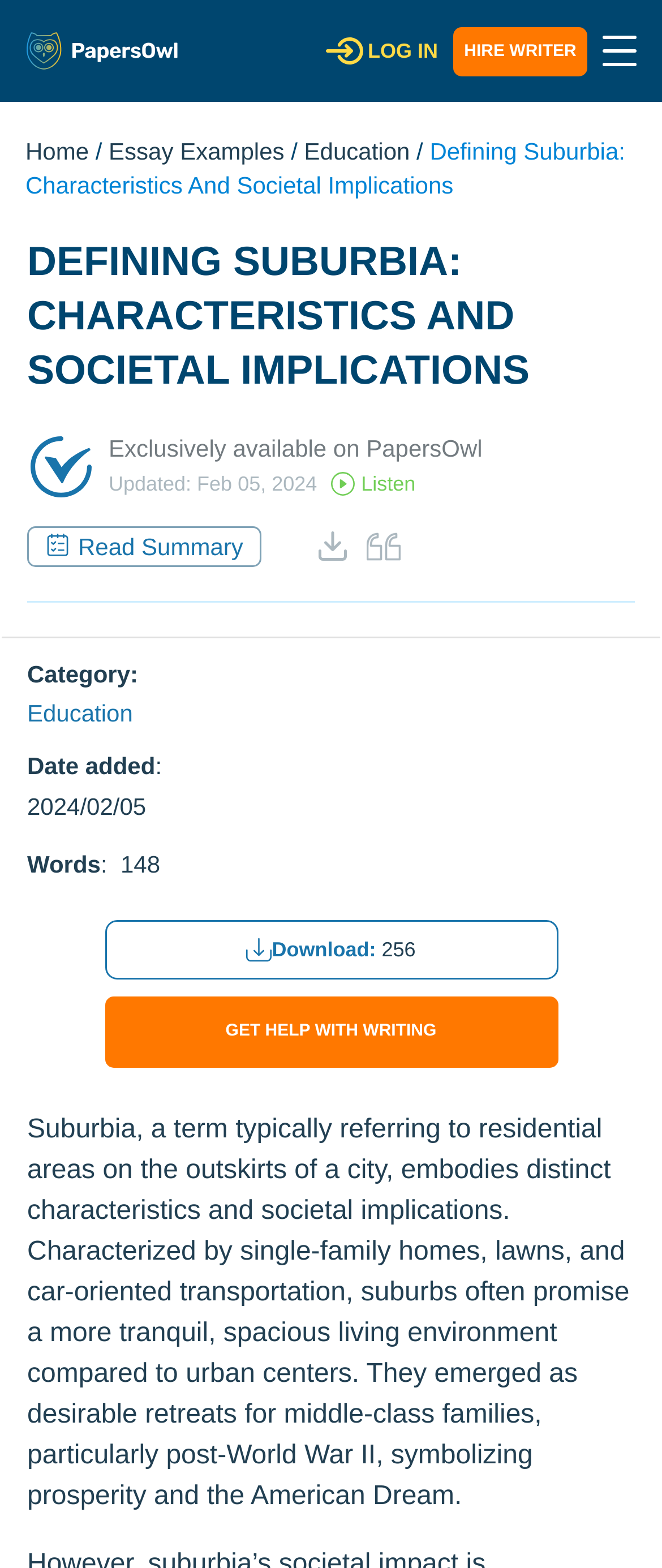What is the purpose of the 'HIRE WRITER' button?
Based on the screenshot, give a detailed explanation to answer the question.

I inferred the purpose of the 'HIRE WRITER' button by its name and its placement on the webpage, suggesting that it is a call-to-action to hire a writer for a task.